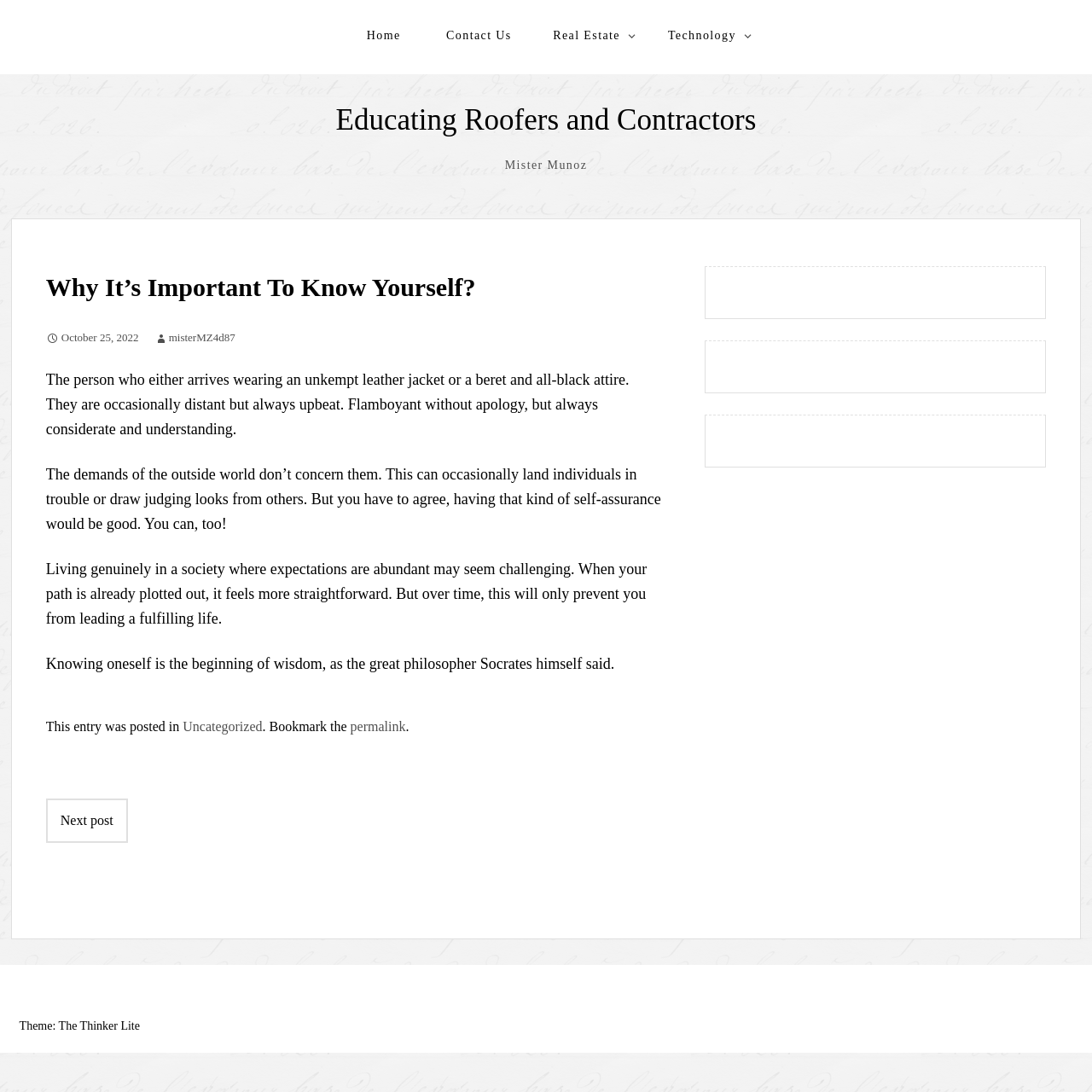Identify the bounding box coordinates of the clickable region necessary to fulfill the following instruction: "Check the 'Next post' link". The bounding box coordinates should be four float numbers between 0 and 1, i.e., [left, top, right, bottom].

[0.042, 0.731, 0.117, 0.772]